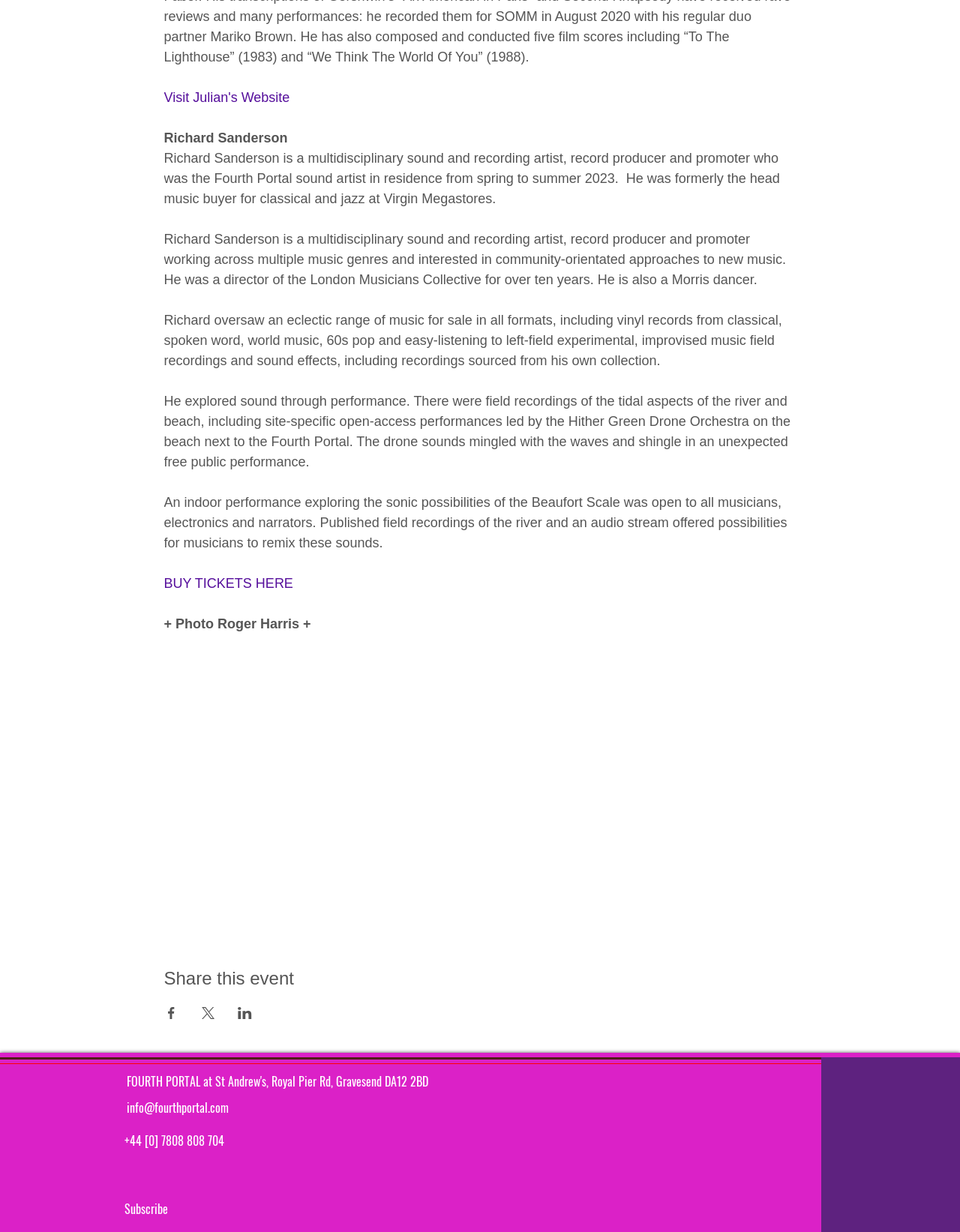What is the name of the event that can be shared?
Respond to the question with a single word or phrase according to the image.

Fourth Portal event